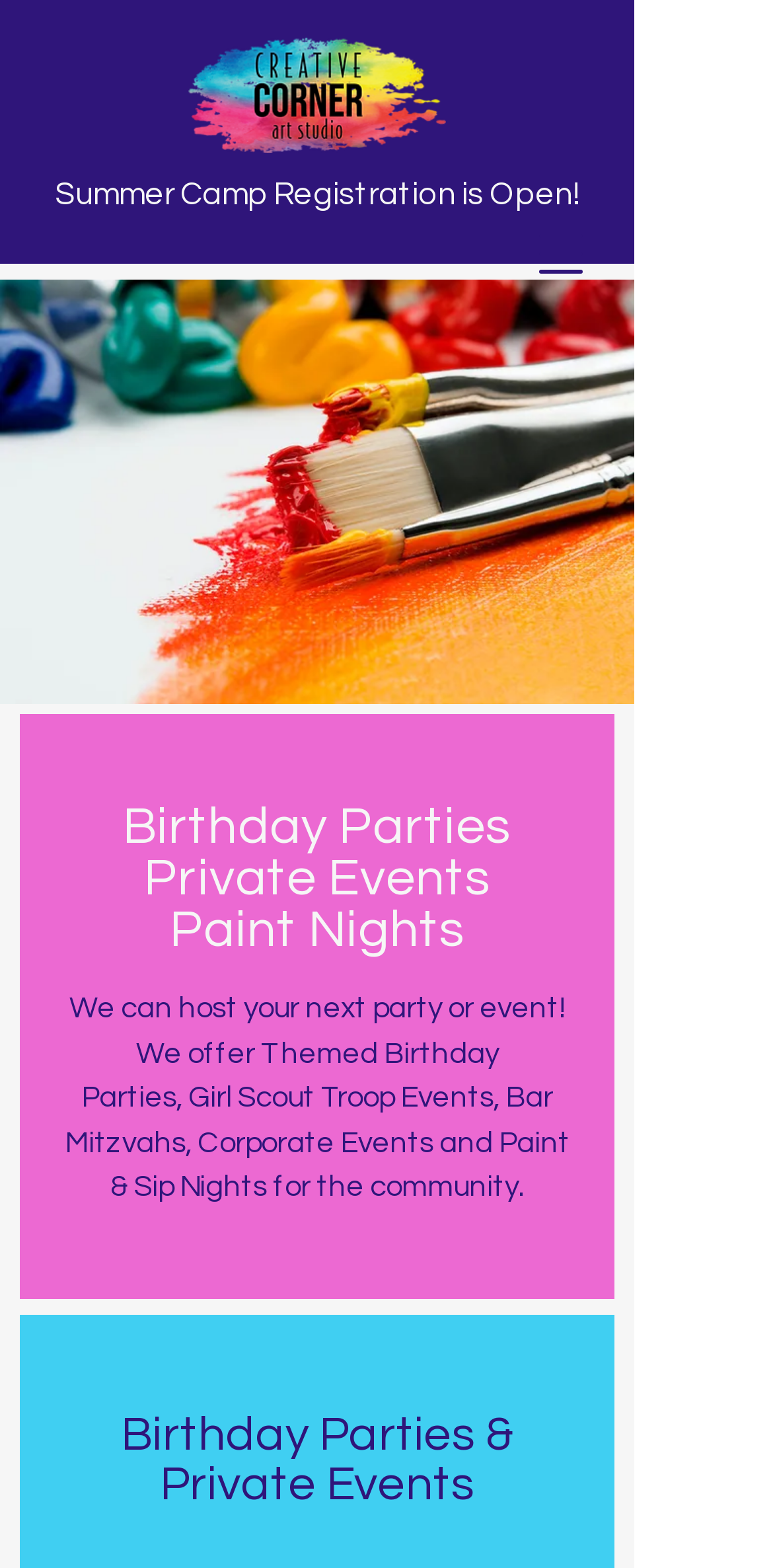Please reply to the following question using a single word or phrase: 
What is the purpose of the navigation menu button?

To open navigation menu